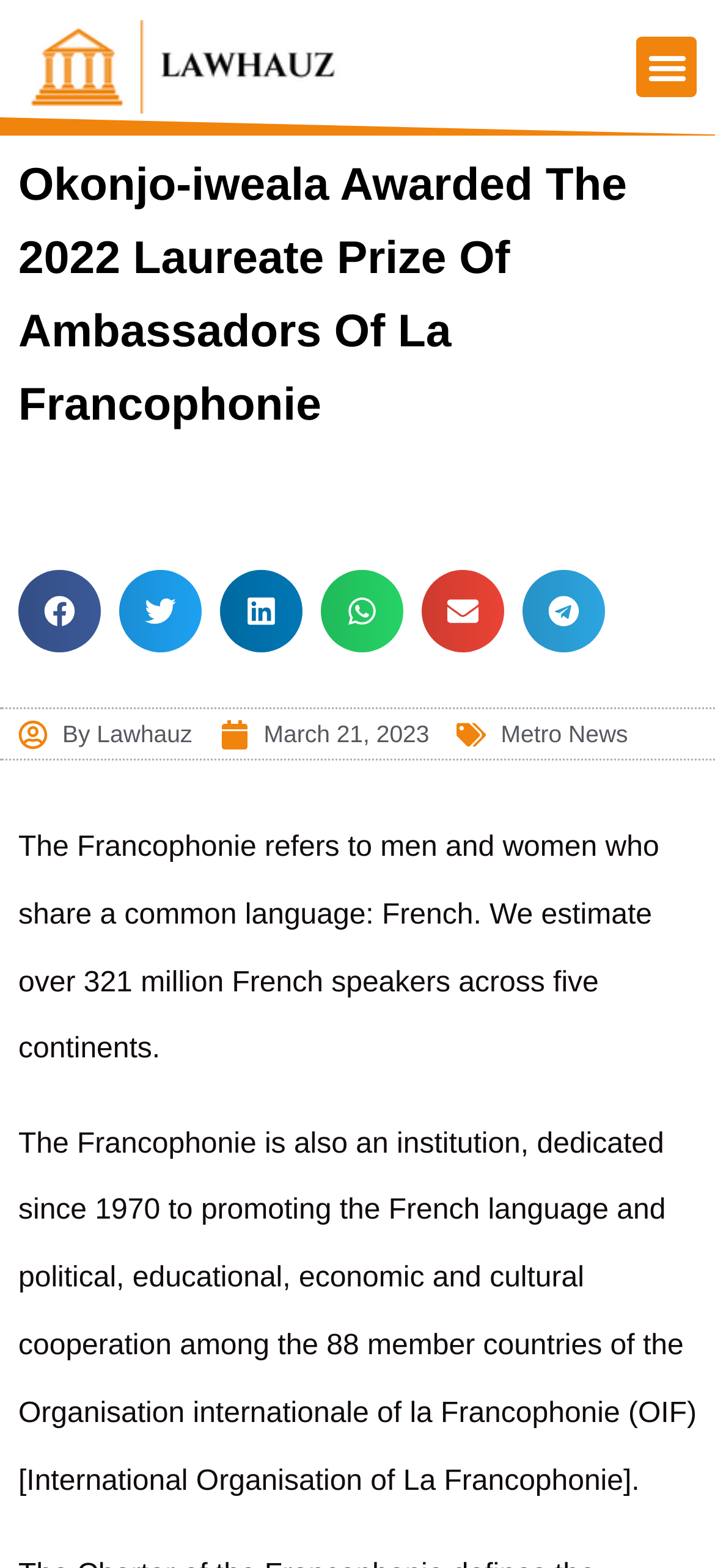Find the bounding box coordinates of the element's region that should be clicked in order to follow the given instruction: "Share on facebook". The coordinates should consist of four float numbers between 0 and 1, i.e., [left, top, right, bottom].

[0.026, 0.363, 0.141, 0.416]